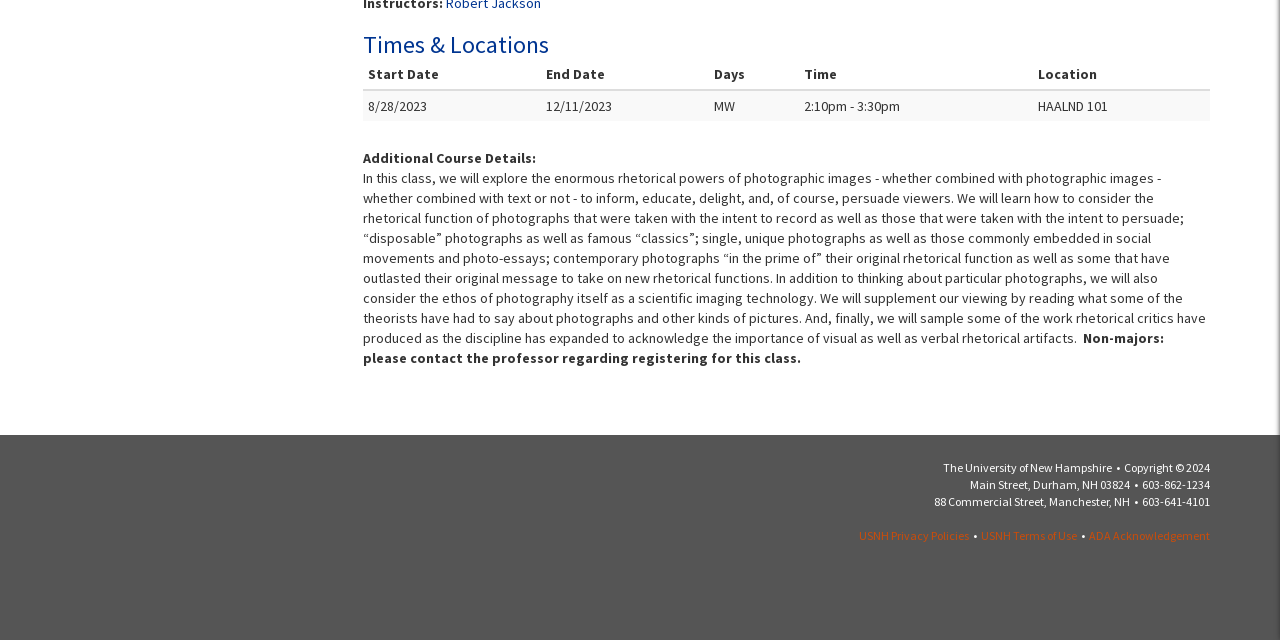Given the element description: "USNH Privacy Policies", predict the bounding box coordinates of this UI element. The coordinates must be four float numbers between 0 and 1, given as [left, top, right, bottom].

[0.671, 0.826, 0.757, 0.849]